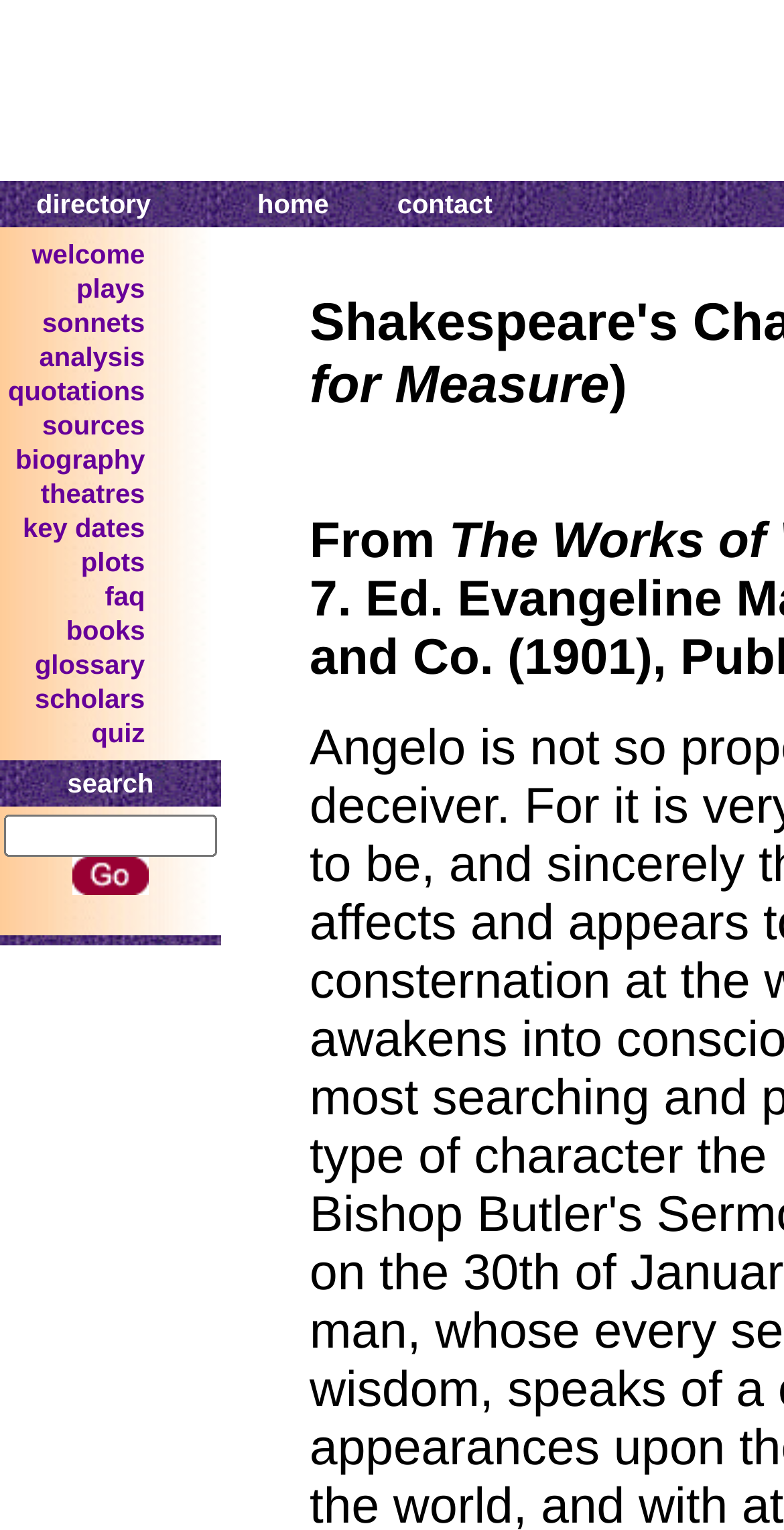Pinpoint the bounding box coordinates of the clickable area necessary to execute the following instruction: "contact us". The coordinates should be given as four float numbers between 0 and 1, namely [left, top, right, bottom].

[0.507, 0.124, 0.628, 0.143]